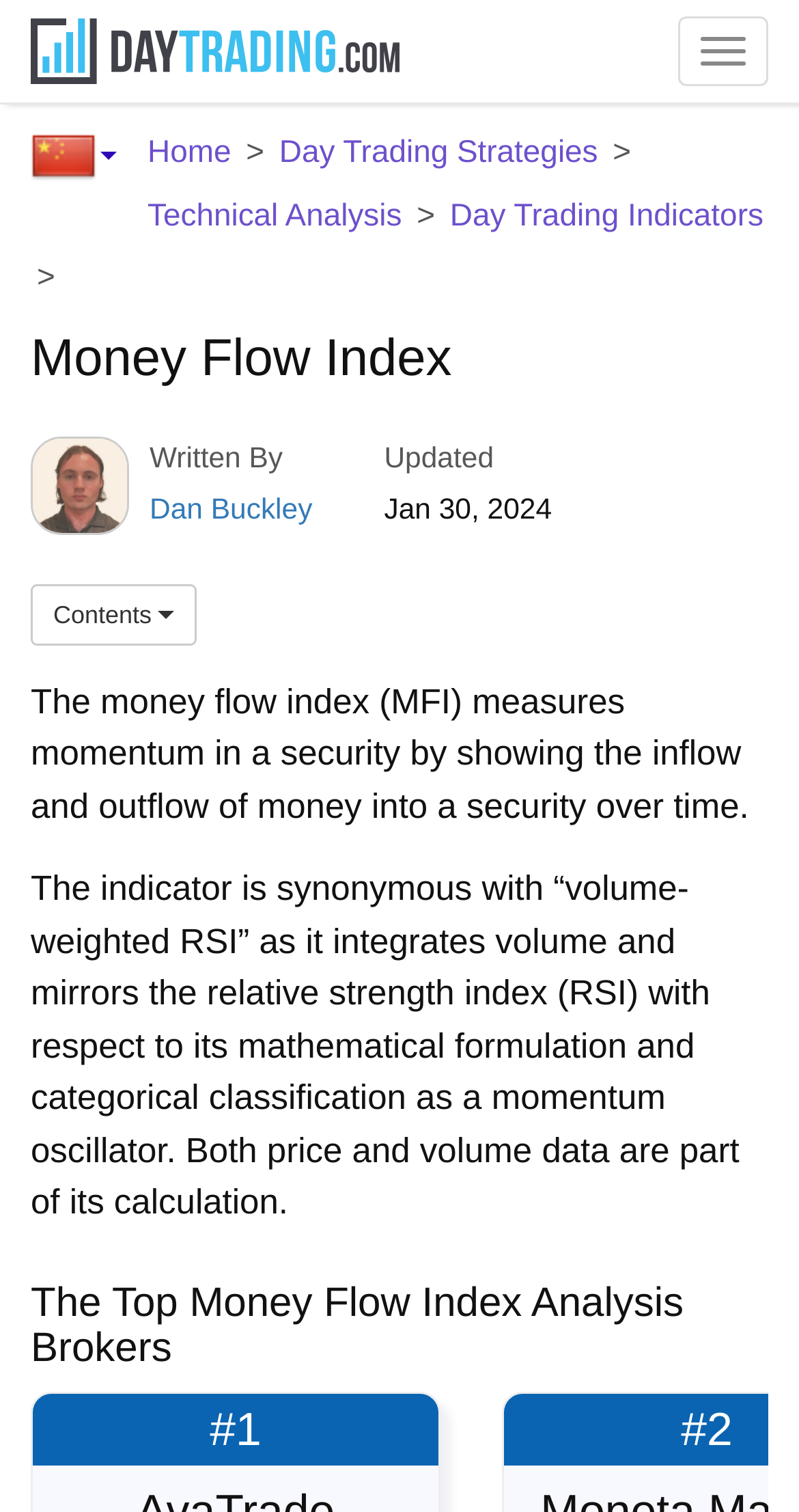What is the purpose of the Money Flow Index?
Please provide a comprehensive answer based on the visual information in the image.

According to the StaticText element, the Money Flow Index measures momentum in a security by showing the inflow and outflow of money into a security over time. This indicates that the purpose of the Money Flow Index is to measure momentum in a security.